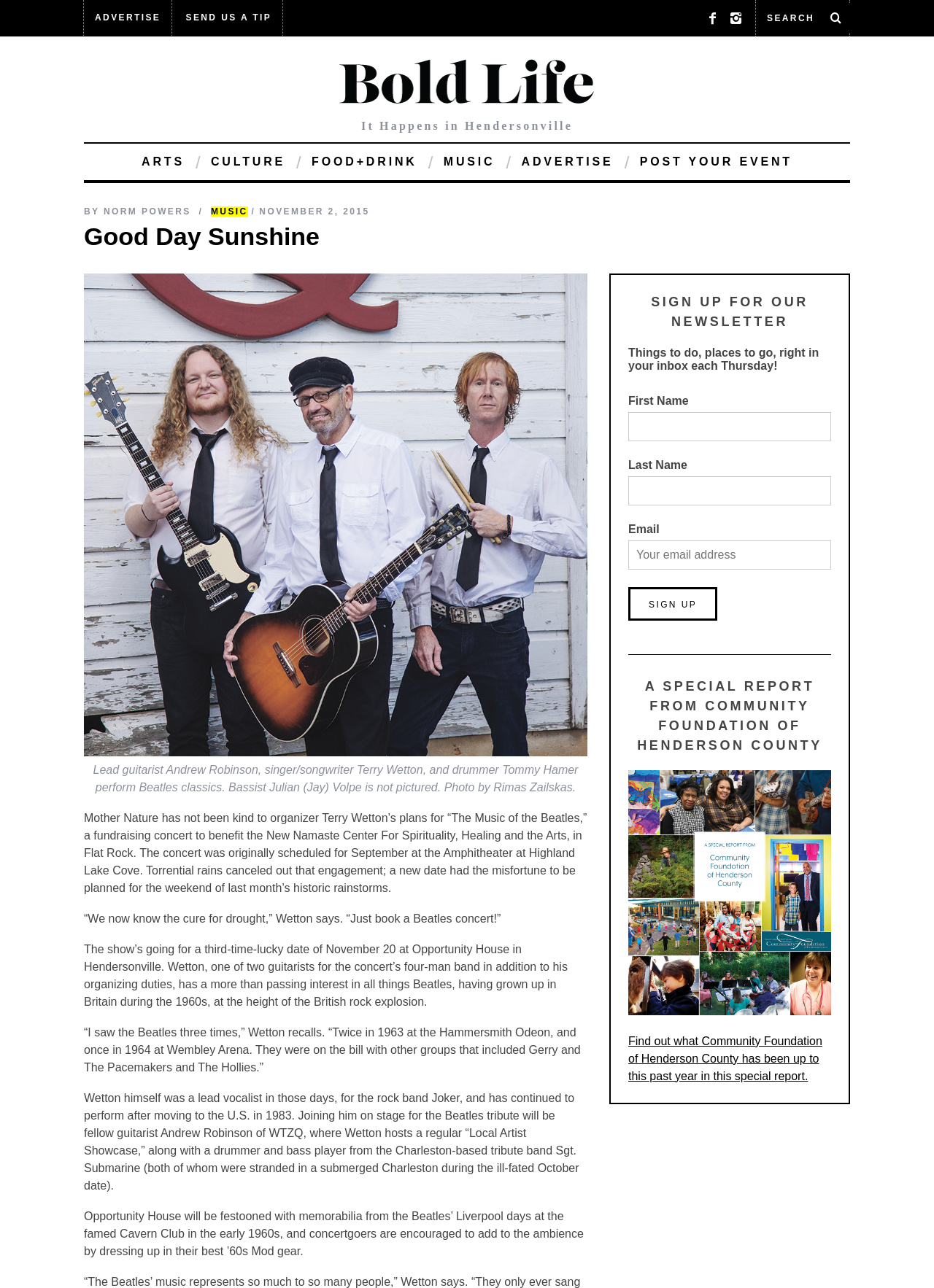What is the location of the concert?
Give a comprehensive and detailed explanation for the question.

I found the answer by reading the article and identifying the location mentioned as the venue for the concert, Opportunity House in Hendersonville.